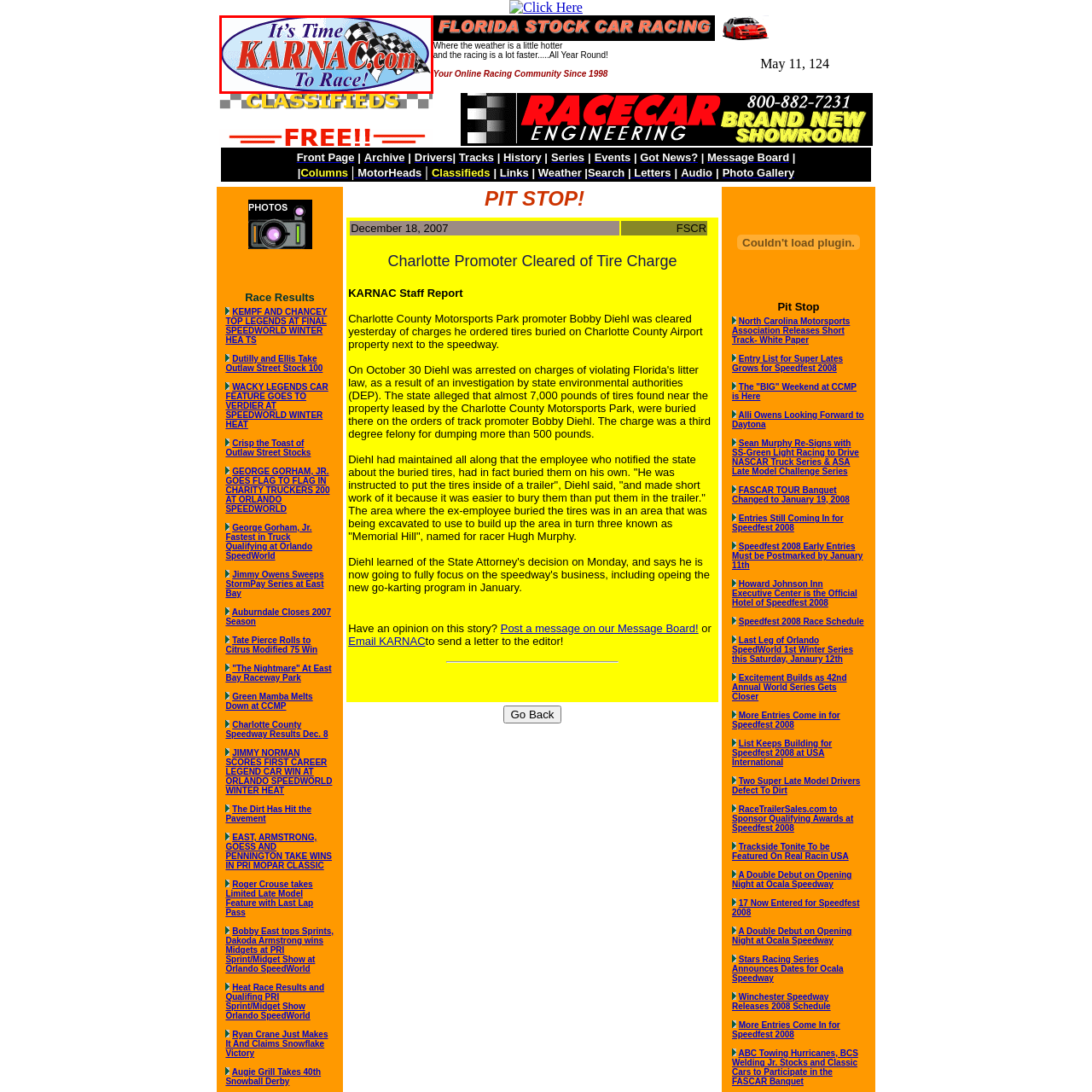Direct your attention to the segment of the image enclosed by the red boundary and answer the ensuing question in detail: What year did KARNAC.com start connecting racing enthusiasts?

The caption states that KARNAC.com has been connecting racing enthusiasts since 1997, which indicates that the year they started doing so is 1997.